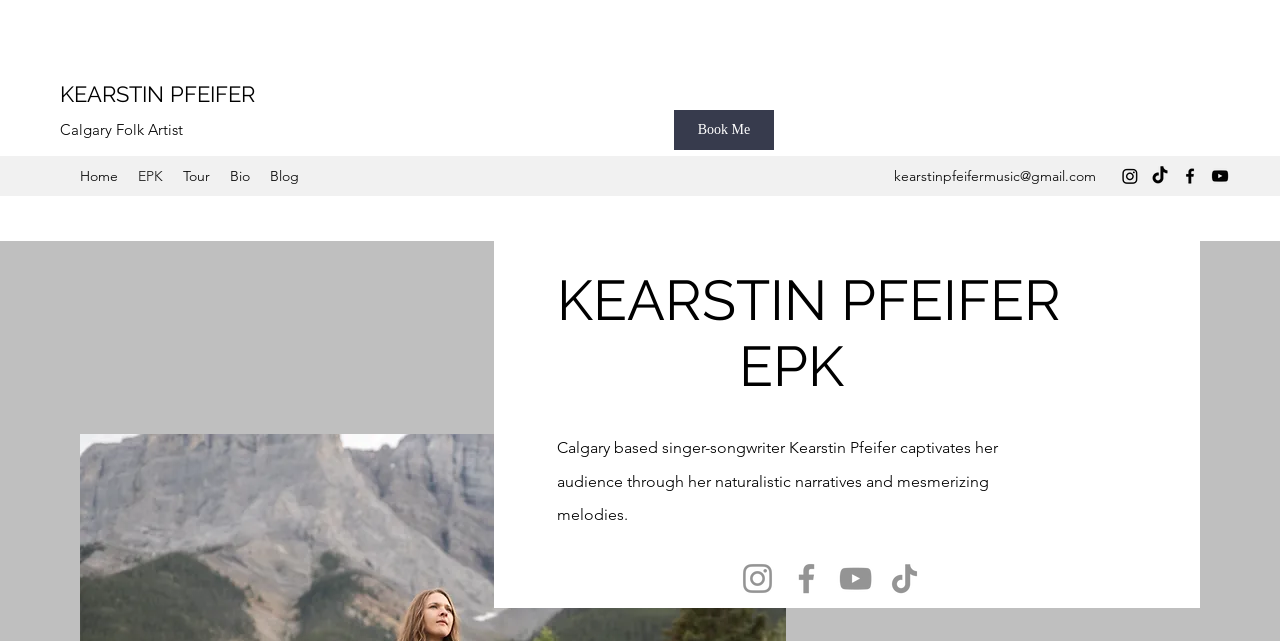Please determine the bounding box coordinates of the element's region to click in order to carry out the following instruction: "Visit the 'Home' page". The coordinates should be four float numbers between 0 and 1, i.e., [left, top, right, bottom].

[0.055, 0.251, 0.1, 0.298]